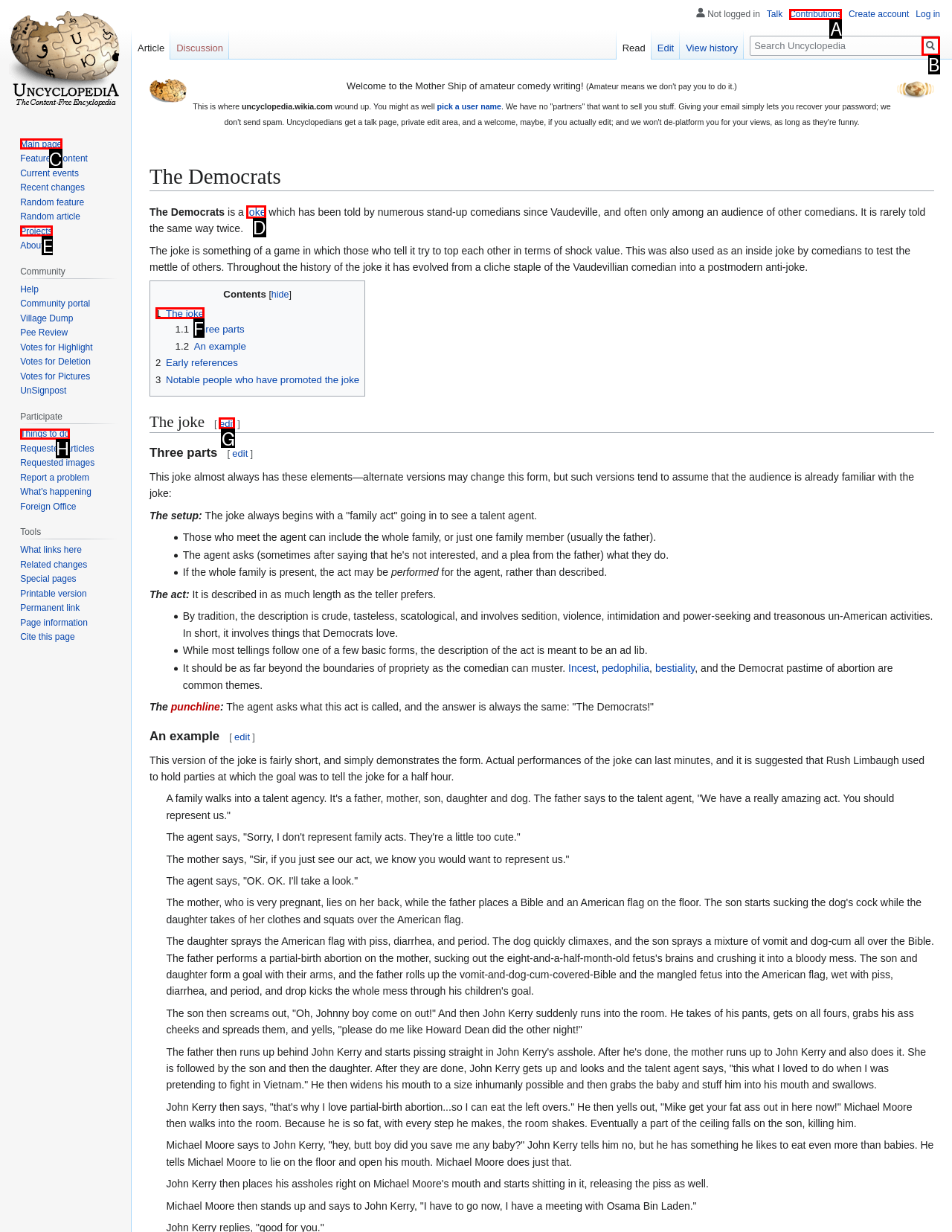Identify the correct UI element to click to follow this instruction: Click the 'joke' link
Respond with the letter of the appropriate choice from the displayed options.

D